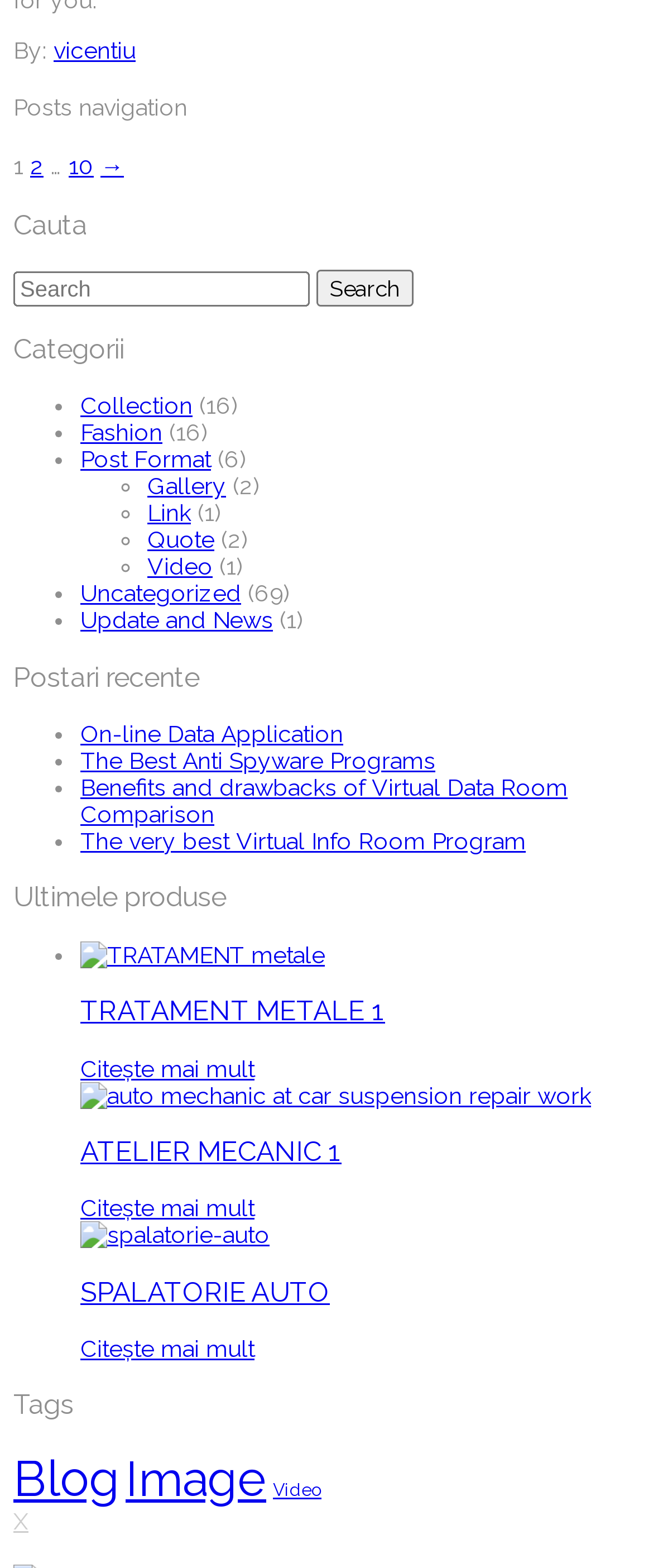Please identify the bounding box coordinates of the area I need to click to accomplish the following instruction: "View Collection category".

[0.123, 0.25, 0.295, 0.267]